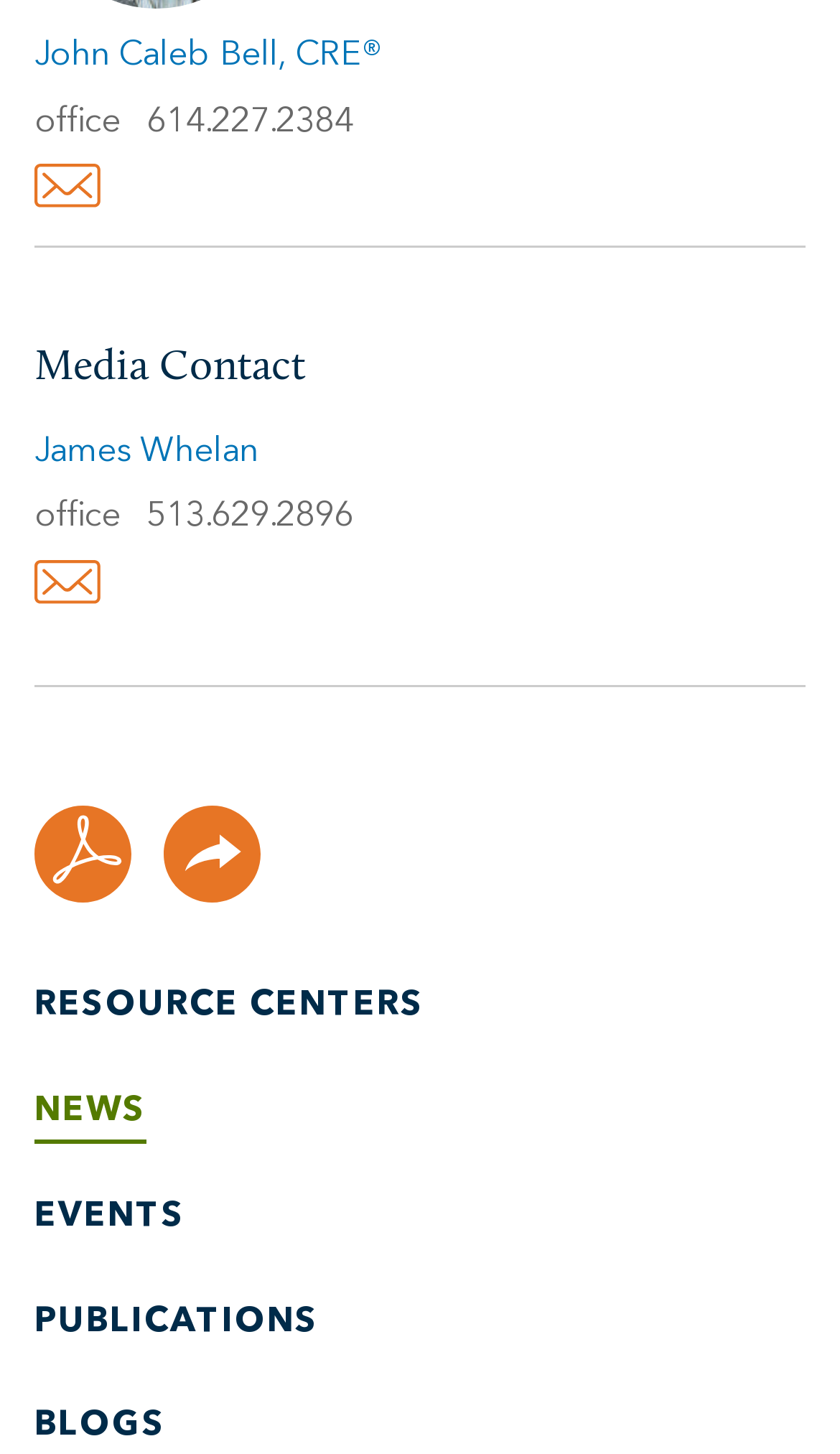Determine the bounding box coordinates for the area that should be clicked to carry out the following instruction: "View Initiative Transparente Zivilgesellschaft".

None